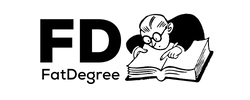Respond to the following query with just one word or a short phrase: 
What is the character in the illustration doing?

reading a book